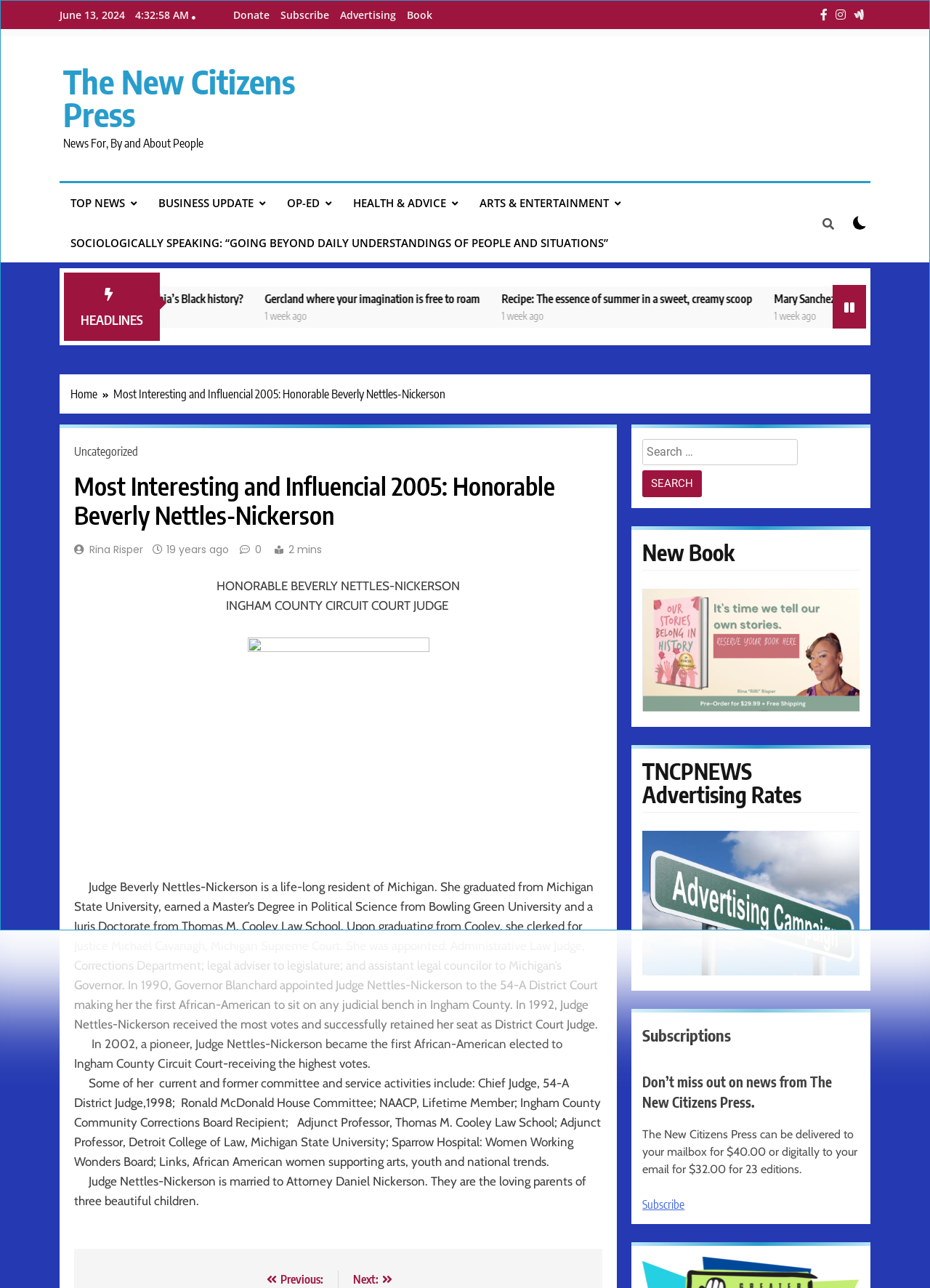Determine the bounding box coordinates of the clickable element necessary to fulfill the instruction: "Read the news about Gercland". Provide the coordinates as four float numbers within the 0 to 1 range, i.e., [left, top, right, bottom].

[0.193, 0.226, 0.424, 0.237]